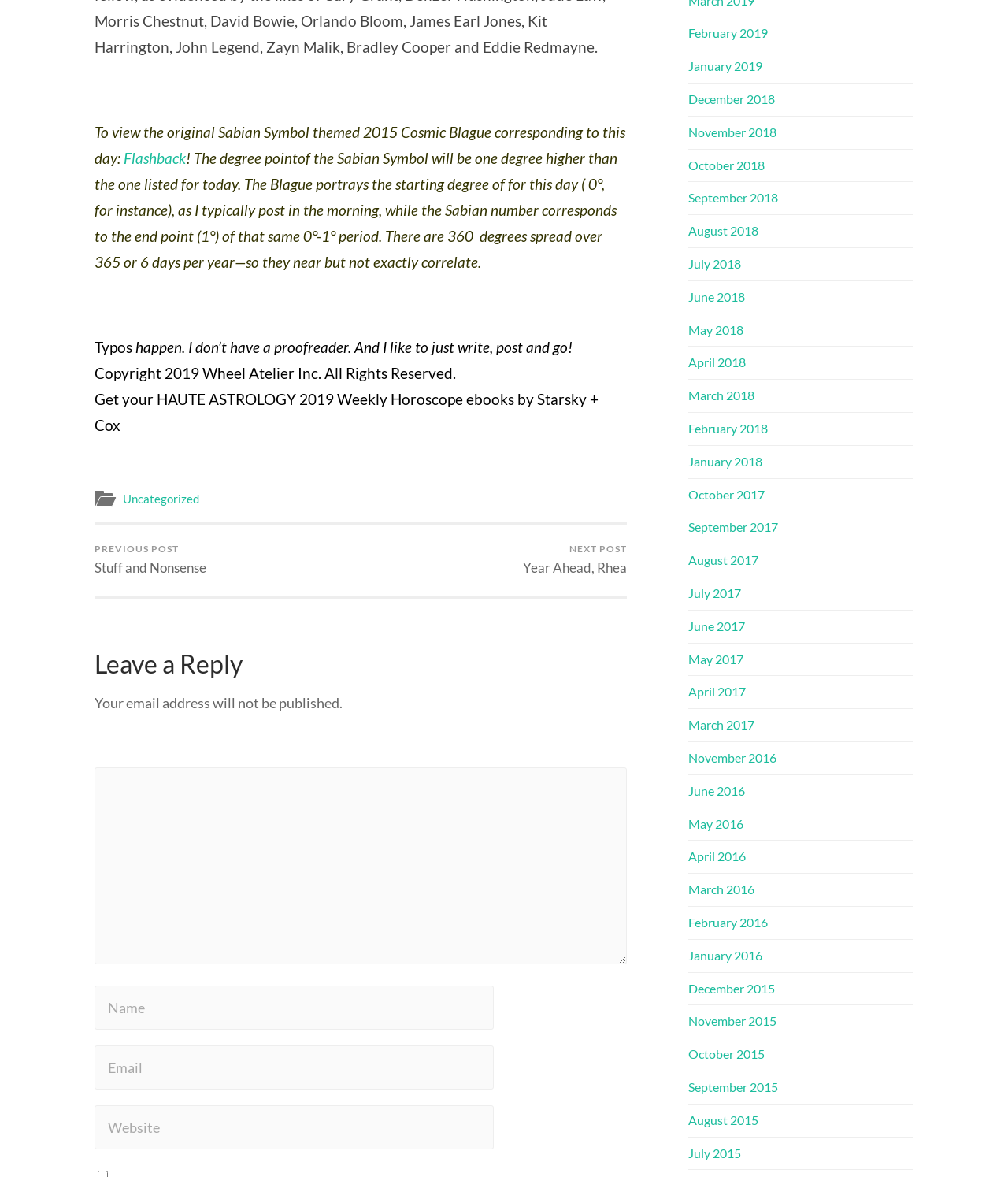Can you find the bounding box coordinates for the element that needs to be clicked to execute this instruction: "Click the 'NEXT POST Year Ahead, Rhea' link"? The coordinates should be given as four float numbers between 0 and 1, i.e., [left, top, right, bottom].

[0.519, 0.446, 0.622, 0.506]